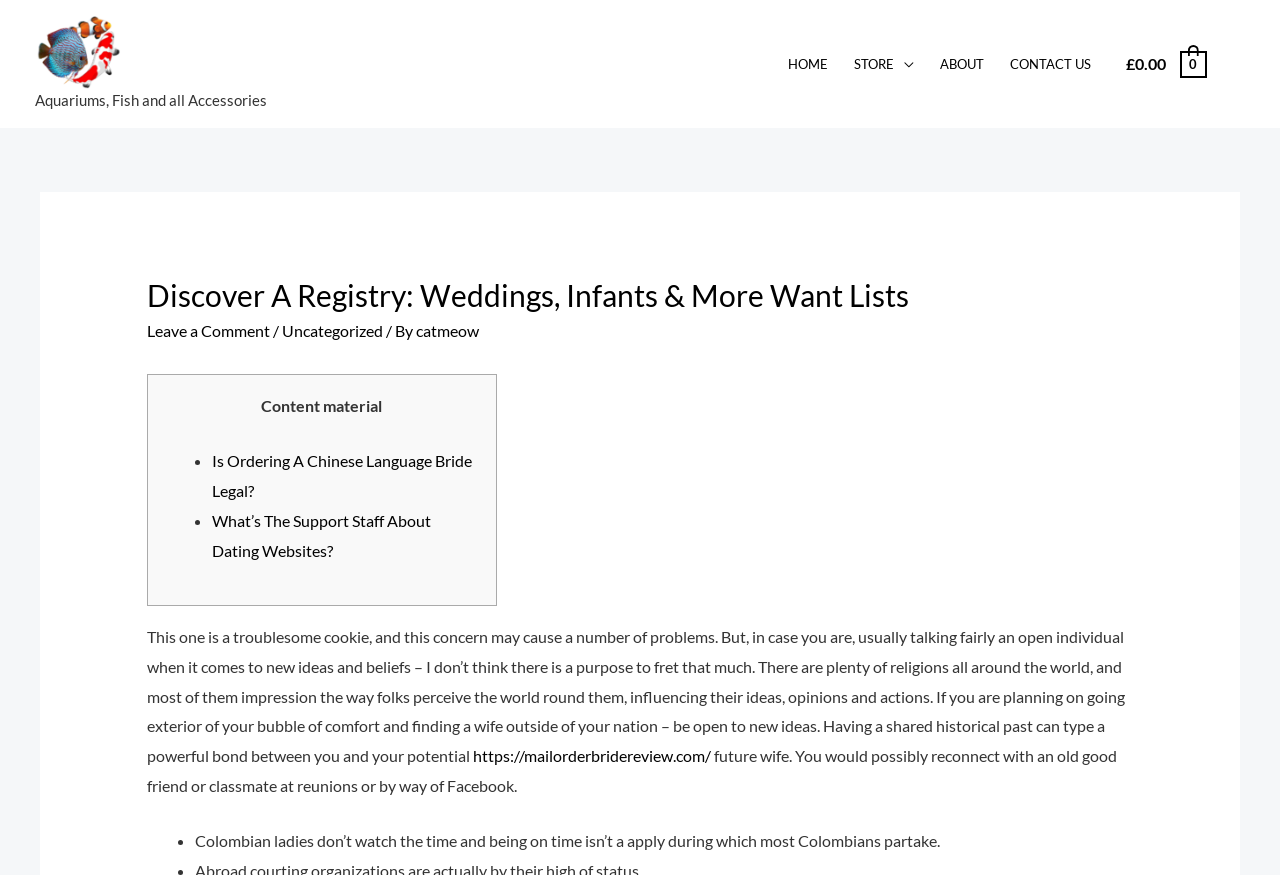Could you highlight the region that needs to be clicked to execute the instruction: "Read the article about 'Is Ordering A Chinese Language Bride Legal?'"?

[0.165, 0.516, 0.369, 0.572]